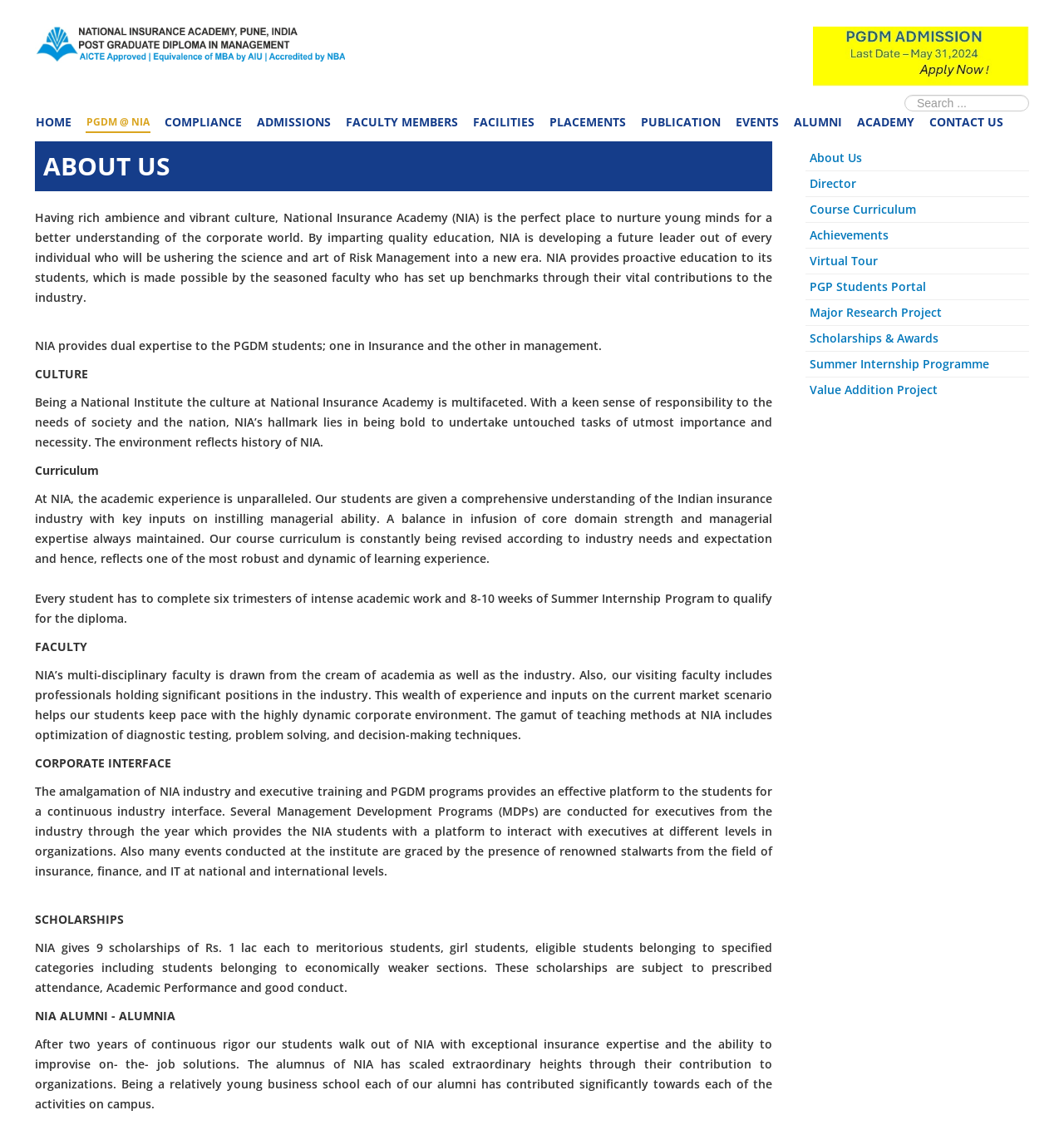Can you specify the bounding box coordinates for the region that should be clicked to fulfill this instruction: "Click on the FACULTY MEMBERS link".

[0.324, 0.101, 0.431, 0.117]